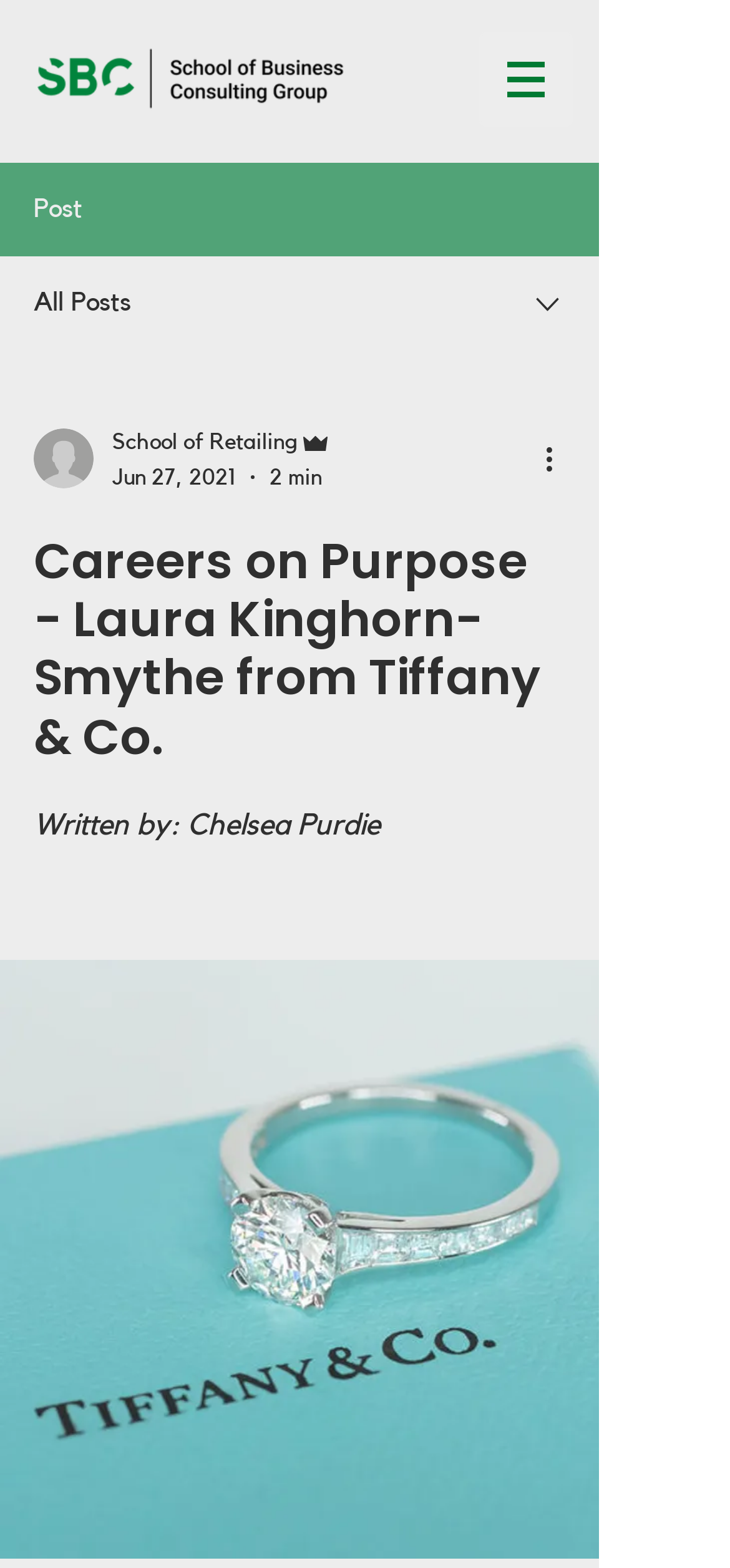Find the primary header on the webpage and provide its text.

Careers on Purpose - Laura Kinghorn-Smythe from Tiffany & Co.